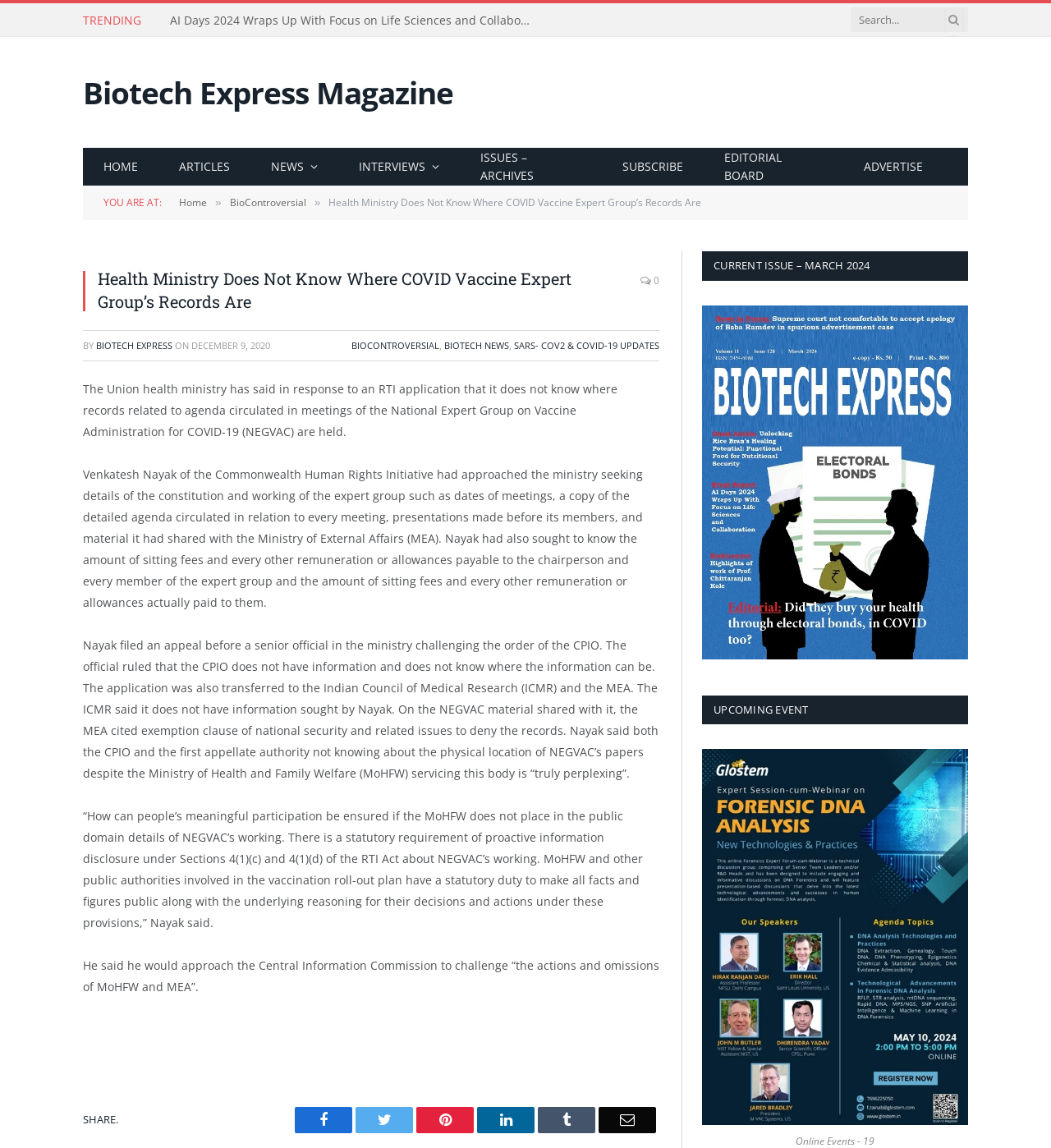Please extract the title of the webpage.

Health Ministry Does Not Know Where COVID Vaccine Expert Group’s Records Are